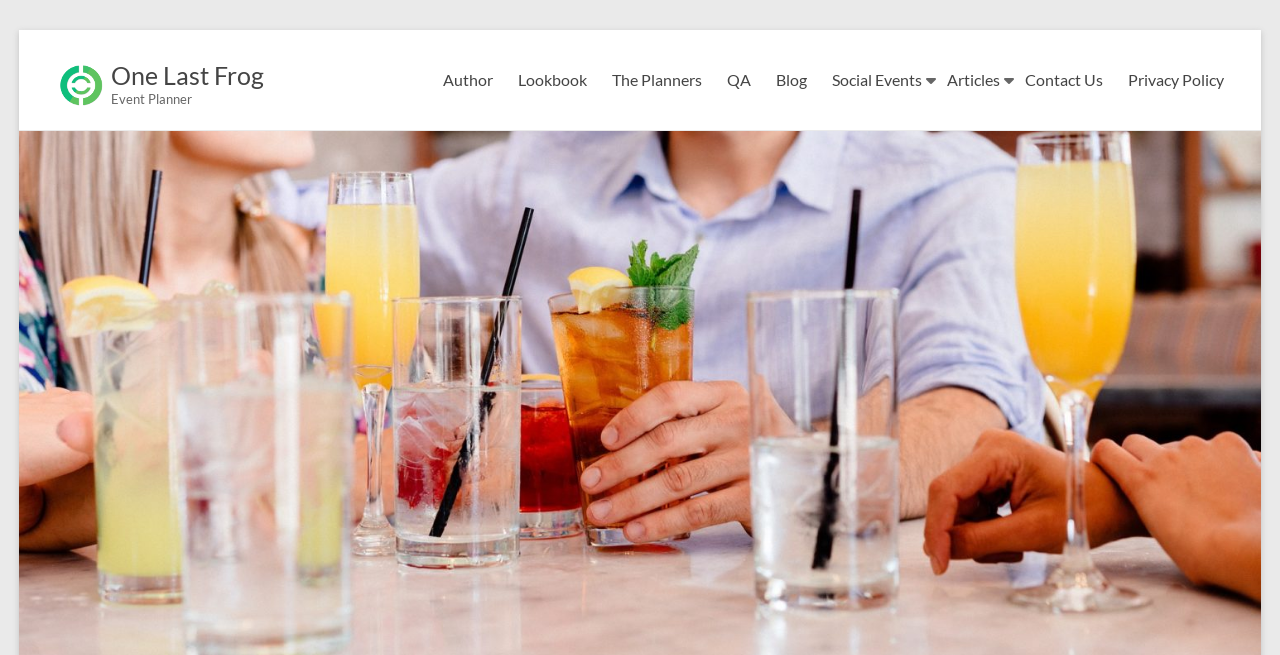What is the last navigation link? From the image, respond with a single word or brief phrase.

Contact Us